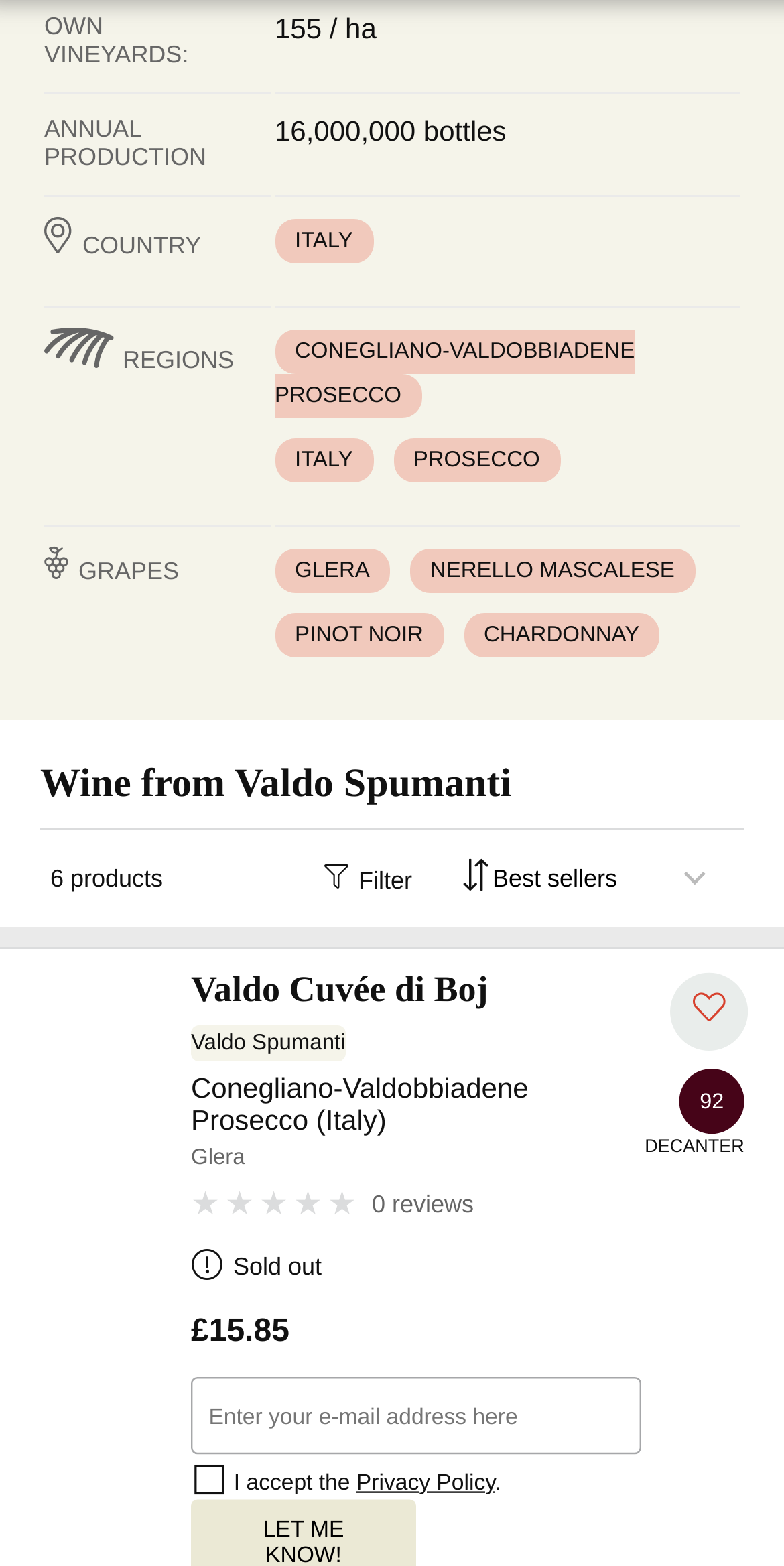Respond to the question below with a concise word or phrase:
What is the price of this wine?

£15.85